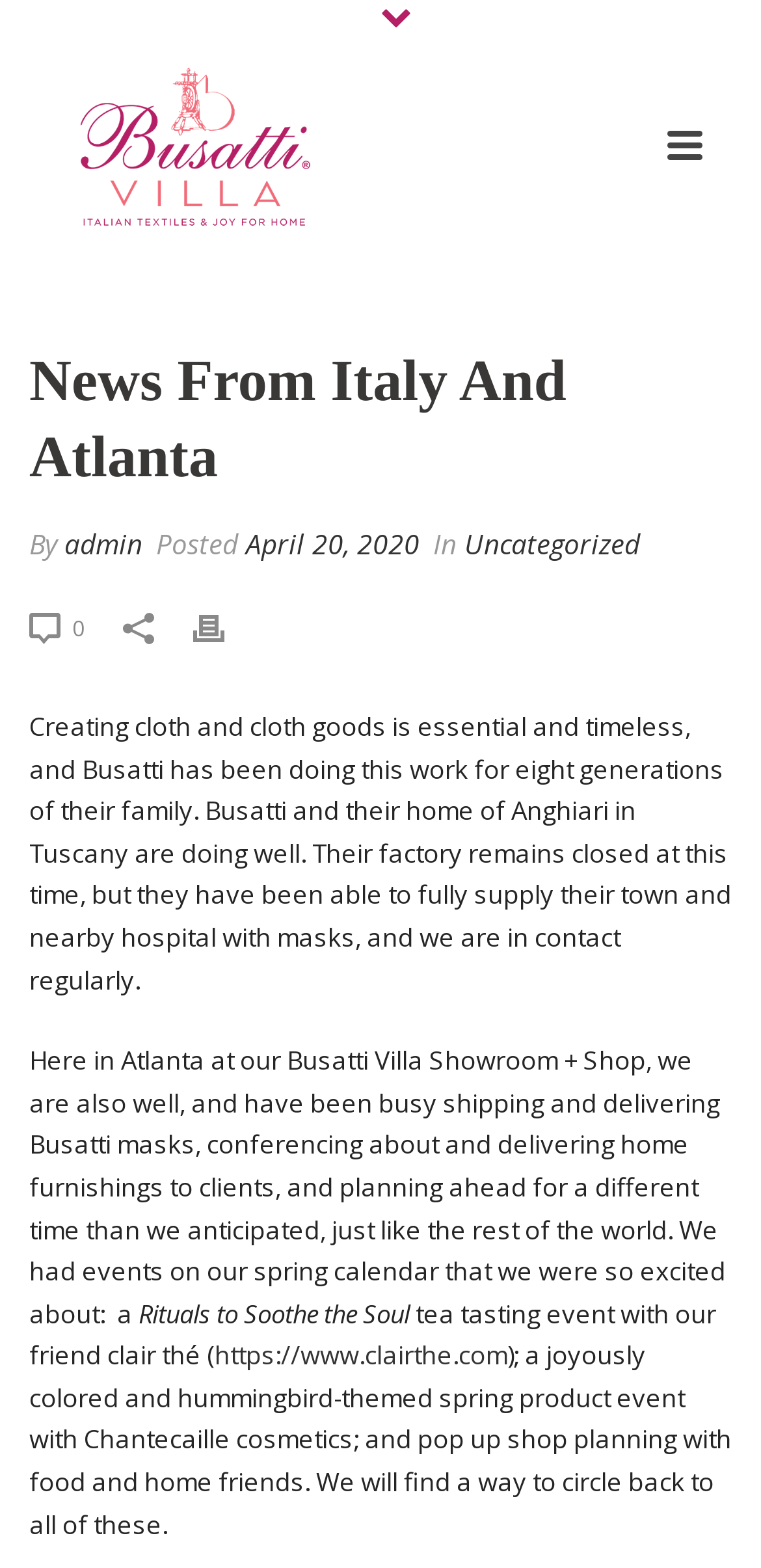Extract the bounding box coordinates for the UI element described by the text: "April 20, 2020". The coordinates should be in the form of [left, top, right, bottom] with values between 0 and 1.

[0.323, 0.335, 0.551, 0.359]